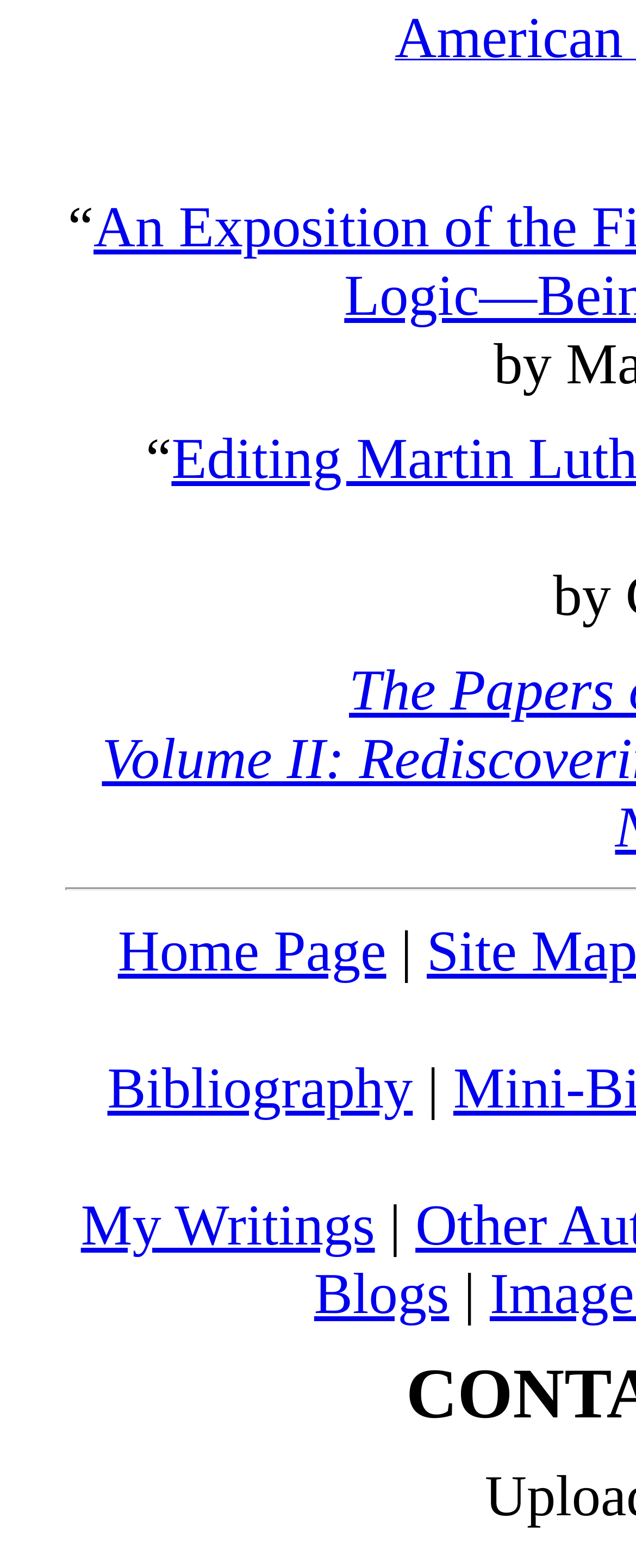Please find the bounding box for the following UI element description. Provide the coordinates in (top-left x, top-left y, bottom-right x, bottom-right y) format, with values between 0 and 1: Home Page

[0.185, 0.586, 0.607, 0.628]